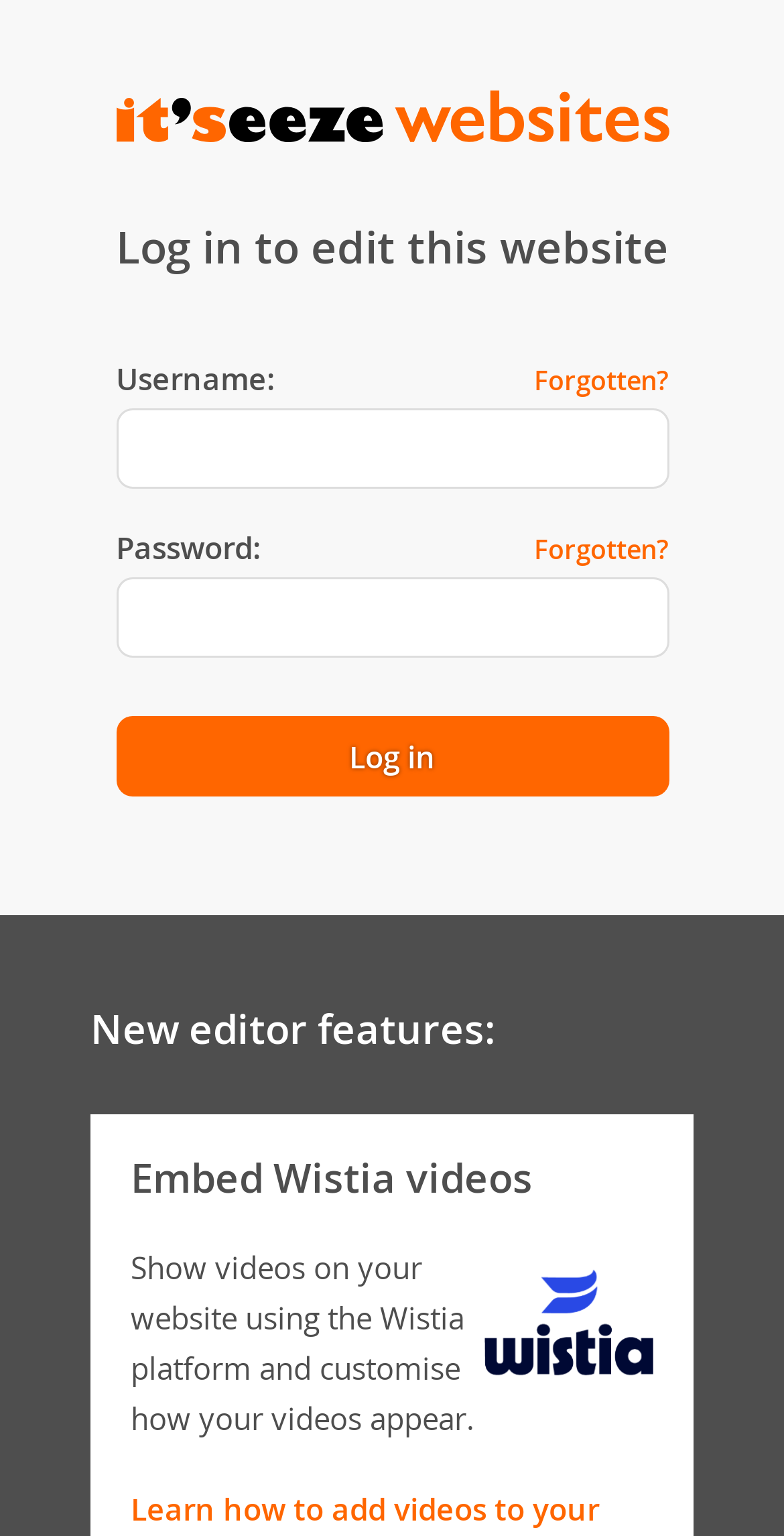Give a full account of the webpage's elements and their arrangement.

The webpage appears to be a login page, with a prominent image at the top, taking up about 85% of the width and 9% of the height of the page, located near the top center. Below the image, there is a heading that reads "Log in to edit this website". 

On the left side of the page, there are two input fields, one for "Username" and one for "Password", each accompanied by a static text label. The username input field is located above the password input field. To the right of each input field, there is a "Forgotten?" link. 

Below the input fields, there is a "Log in" button, taking up about 85% of the width of the page. 

Further down the page, there is a section that appears to be promoting new editor features. This section starts with a heading that reads "New editor features:". Below this heading, there is a subheading that reads "Embed Wistia videos", followed by a paragraph of text that describes how to show videos on a website using the Wistia platform.